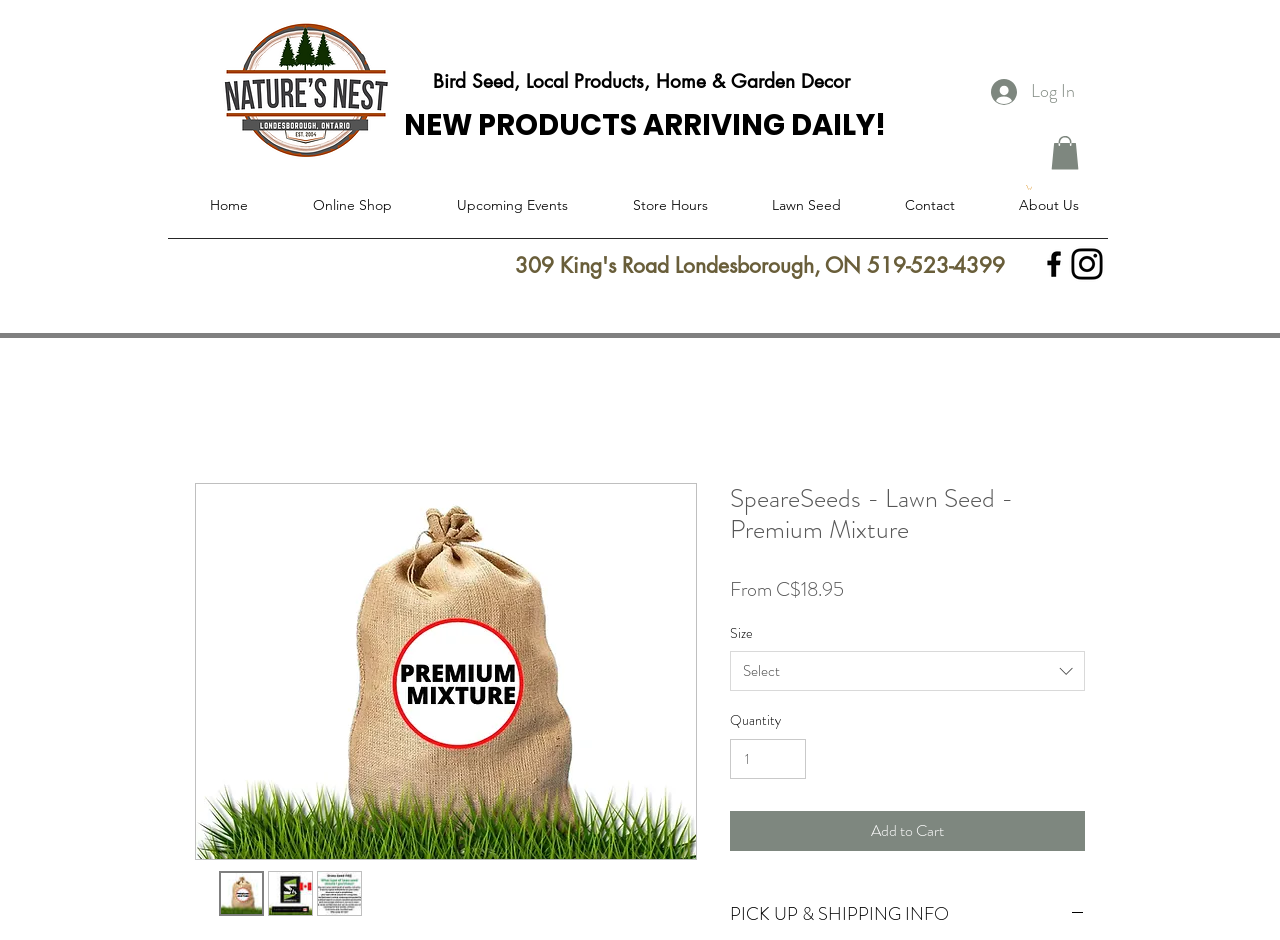What is the purpose of the 'PICK UP & SHIPPING INFO' button?
Based on the content of the image, thoroughly explain and answer the question.

I inferred the answer by looking at the button element with the text 'PICK UP & SHIPPING INFO'. The text suggests that clicking the button will provide information about picking up and shipping the product, likely including details about delivery options and costs.